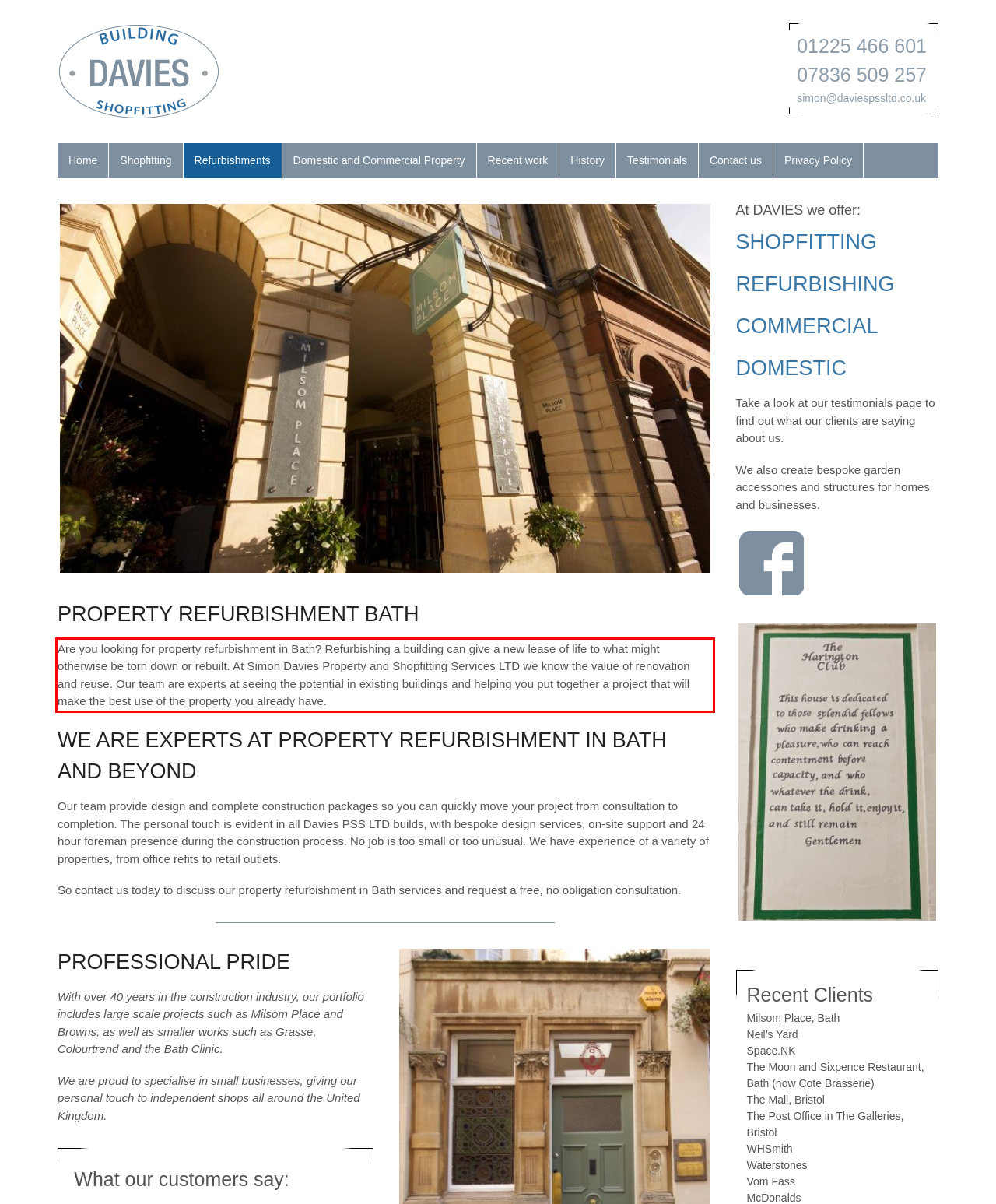Look at the provided screenshot of the webpage and perform OCR on the text within the red bounding box.

Are you looking for property refurbishment in Bath? Refurbishing a building can give a new lease of life to what might otherwise be torn down or rebuilt. At Simon Davies Property and Shopfitting Services LTD we know the value of renovation and reuse. Our team are experts at seeing the potential in existing buildings and helping you put together a project that will make the best use of the property you already have.